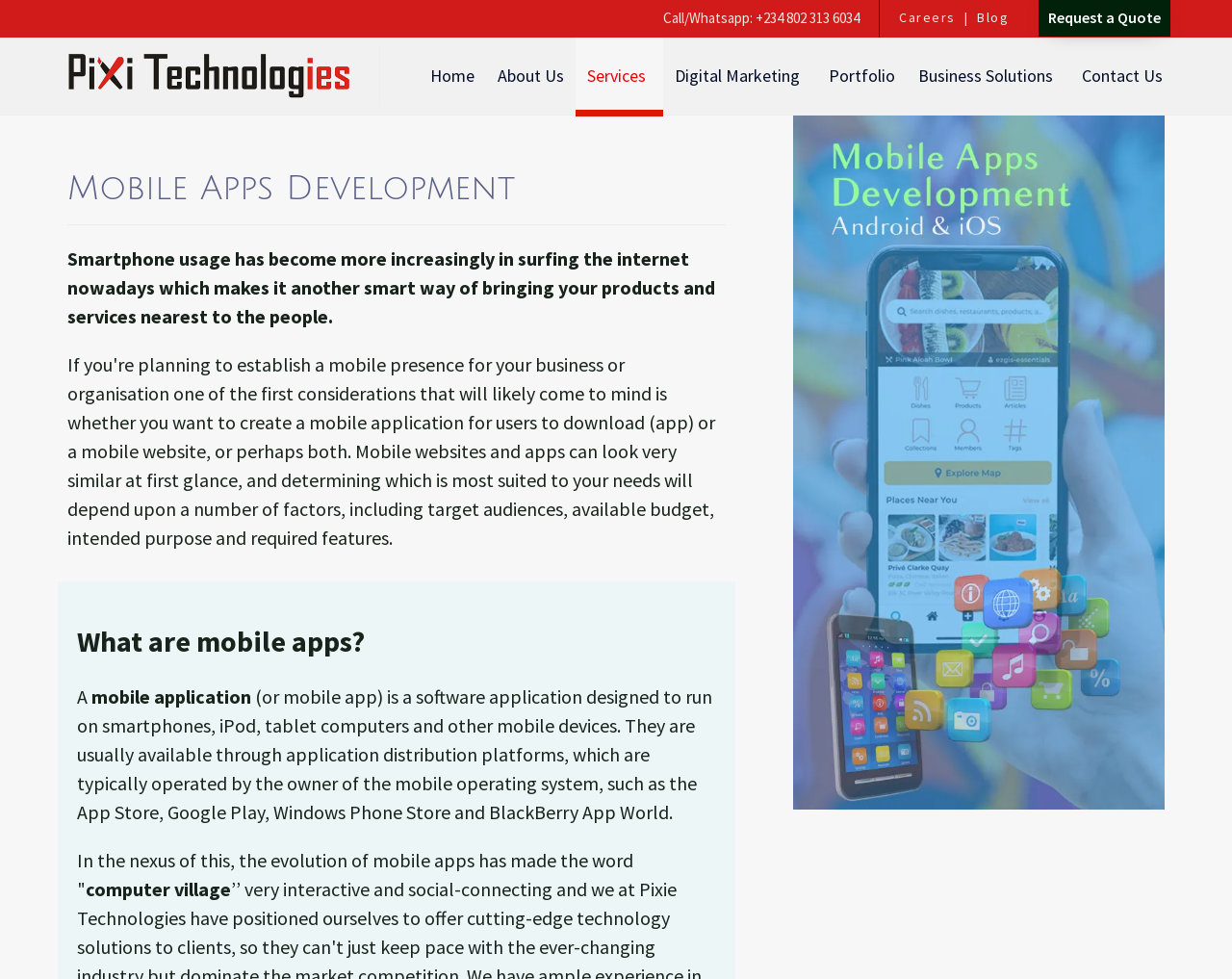Provide the bounding box coordinates of the UI element that matches the description: "Services".

[0.467, 0.038, 0.538, 0.117]